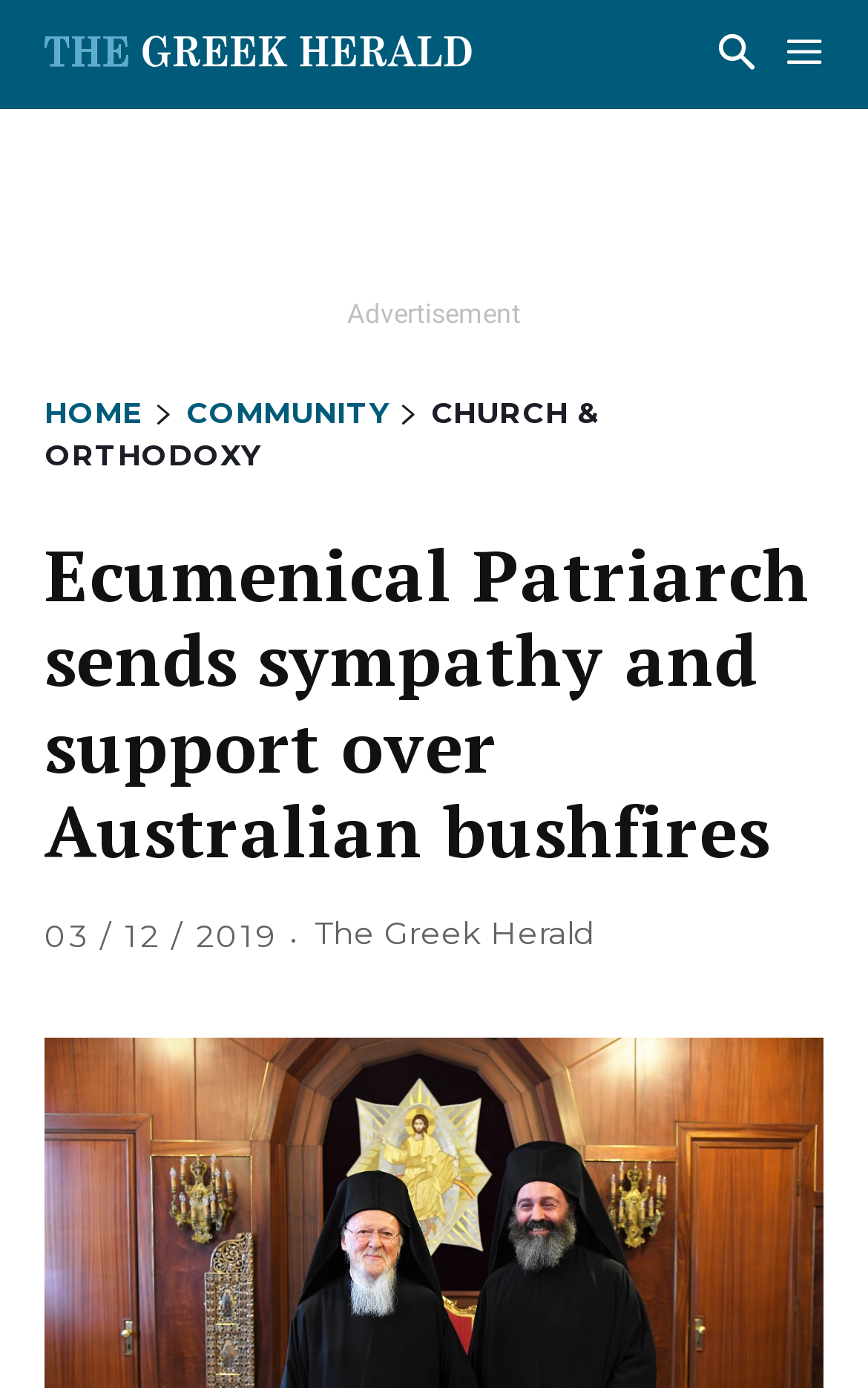Given the following UI element description: "The Greek Herald", find the bounding box coordinates in the webpage screenshot.

[0.362, 0.657, 0.685, 0.686]